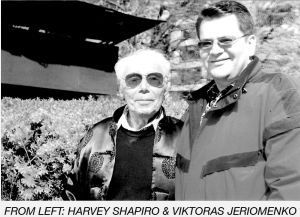Provide a short answer to the following question with just one word or phrase: What is the setting of the photo?

outdoors